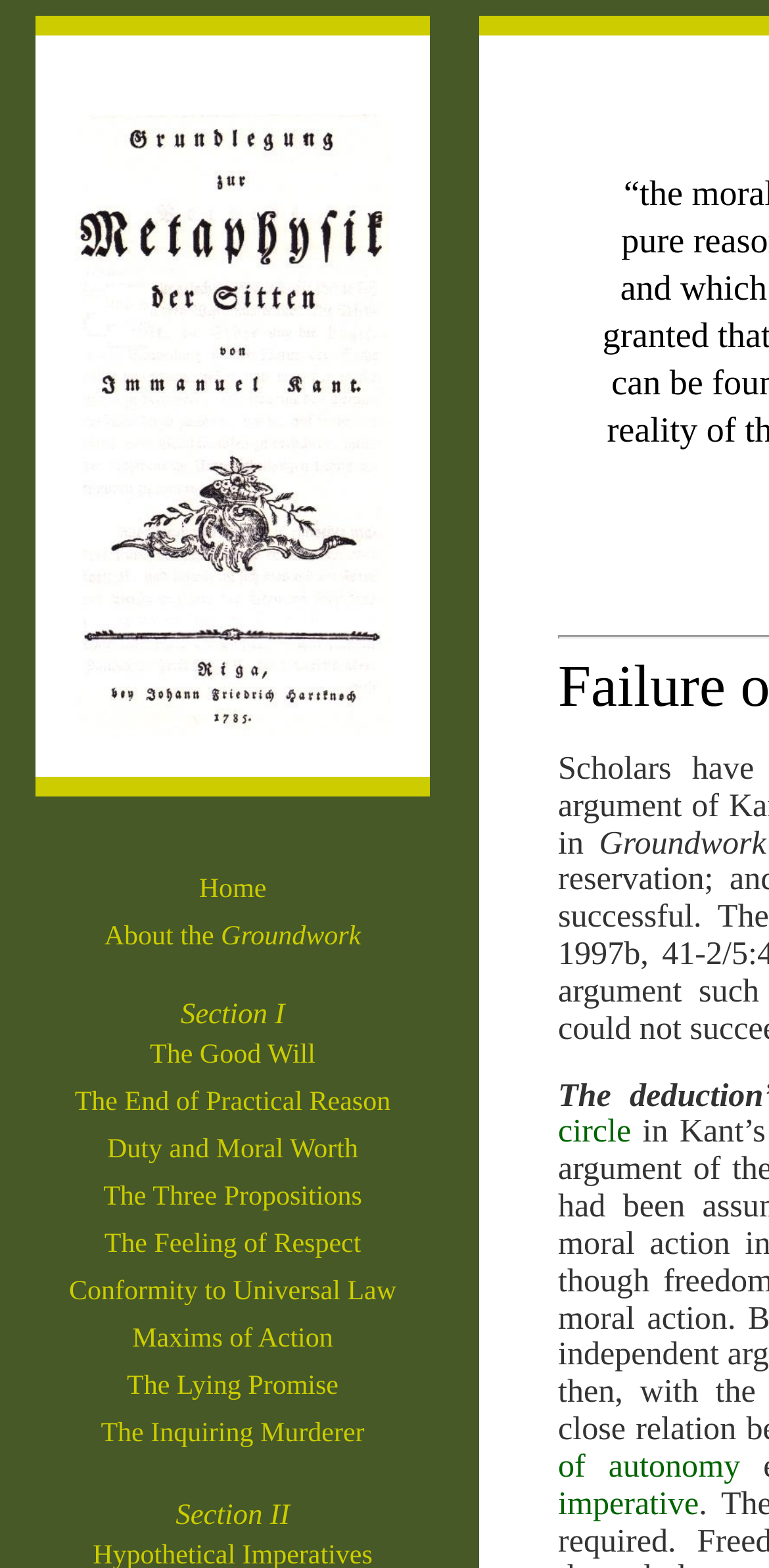Kindly provide the bounding box coordinates of the section you need to click on to fulfill the given instruction: "read about the groundwork".

[0.136, 0.588, 0.469, 0.607]